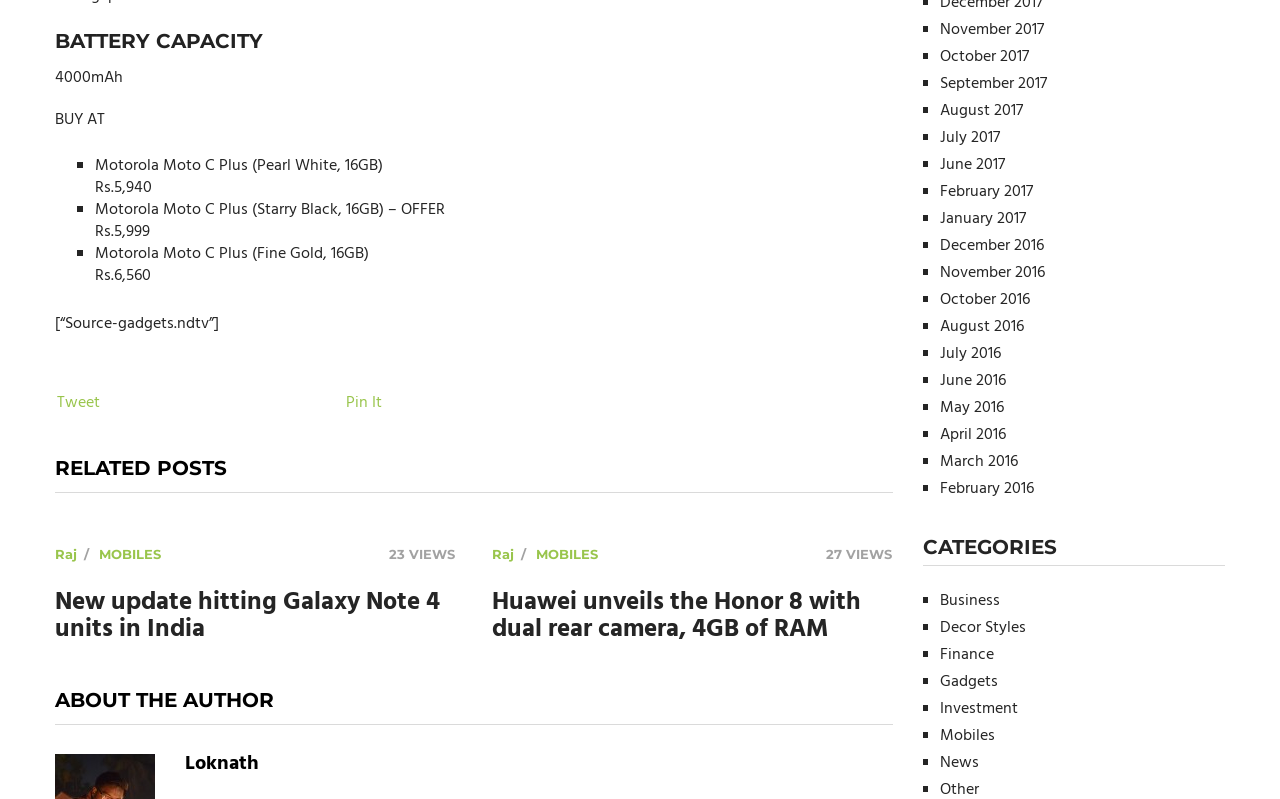Can you find the bounding box coordinates for the UI element given this description: "Loknath"? Provide the coordinates as four float numbers between 0 and 1: [left, top, right, bottom].

[0.145, 0.936, 0.202, 0.976]